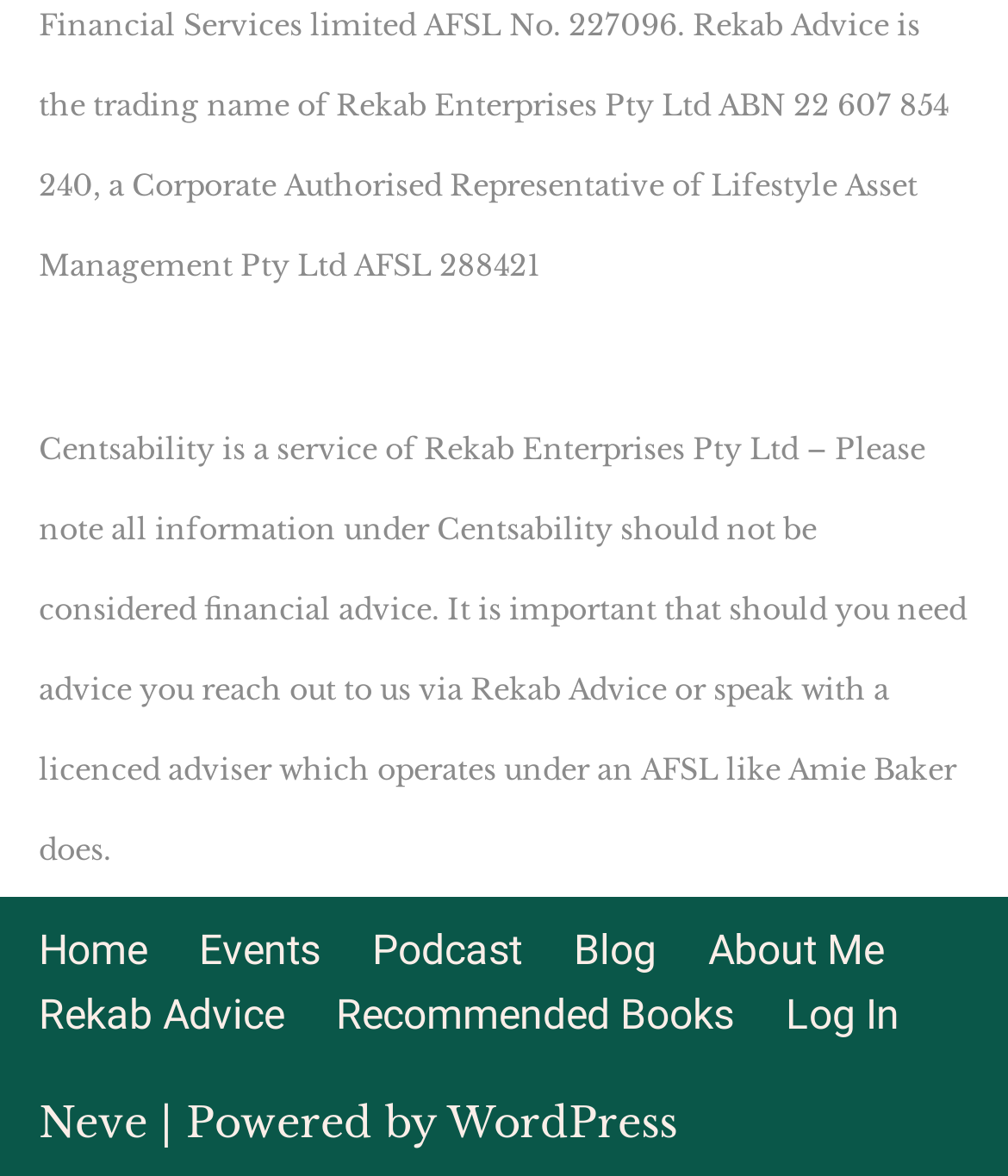What is the name of the service provider?
Please give a detailed and elaborate answer to the question based on the image.

The name of the service provider can be found in the StaticText element with the text 'Centsability is a service of Rekab Enterprises Pty Ltd...'. This text is located at the top of the webpage and provides information about the service provider.